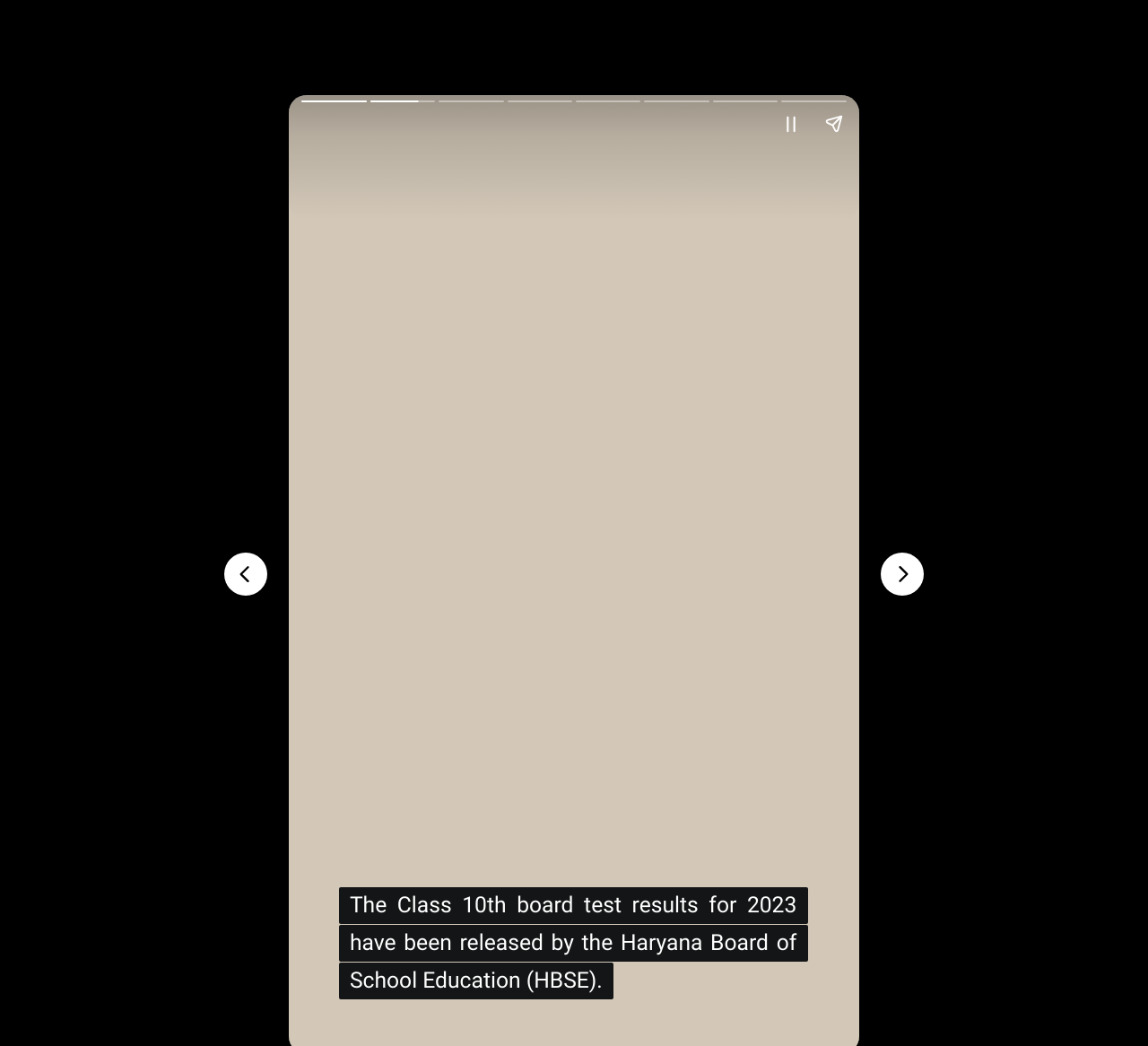Show the bounding box coordinates for the HTML element described as: "aria-label="Share story"".

[0.708, 0.097, 0.745, 0.139]